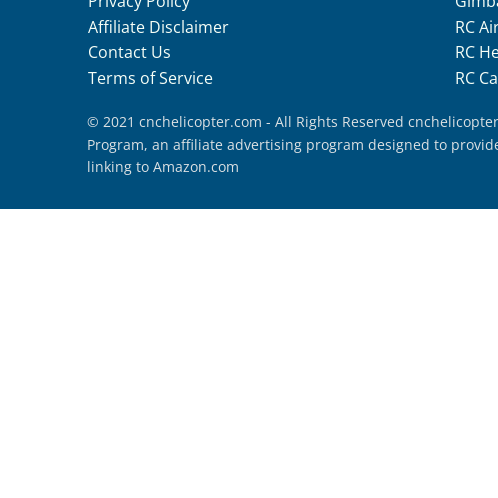What year is the copyright notice for?
Answer briefly with a single word or phrase based on the image.

2021